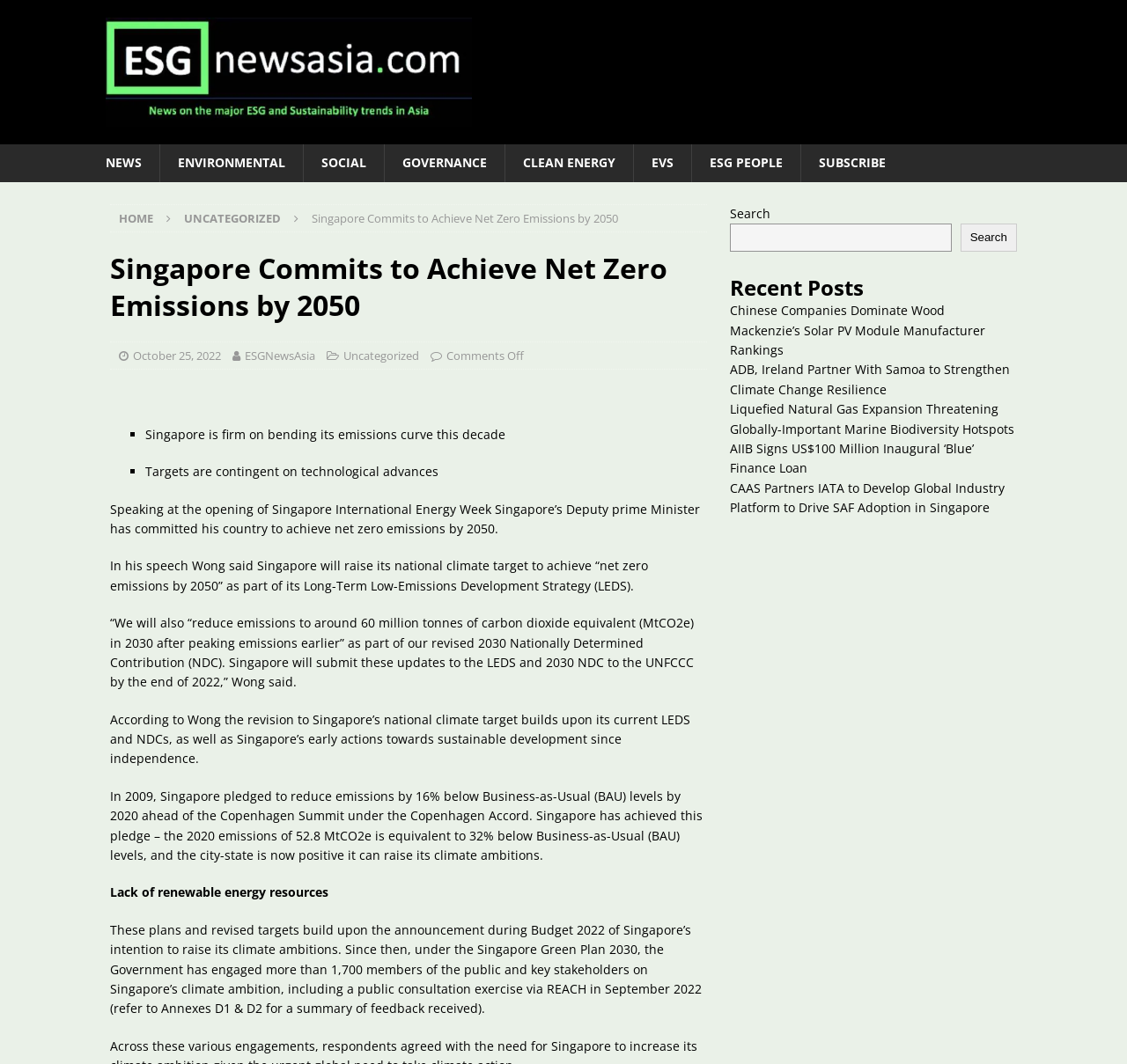Could you indicate the bounding box coordinates of the region to click in order to complete this instruction: "Click on the ESG News Asia link".

[0.094, 0.102, 0.419, 0.117]